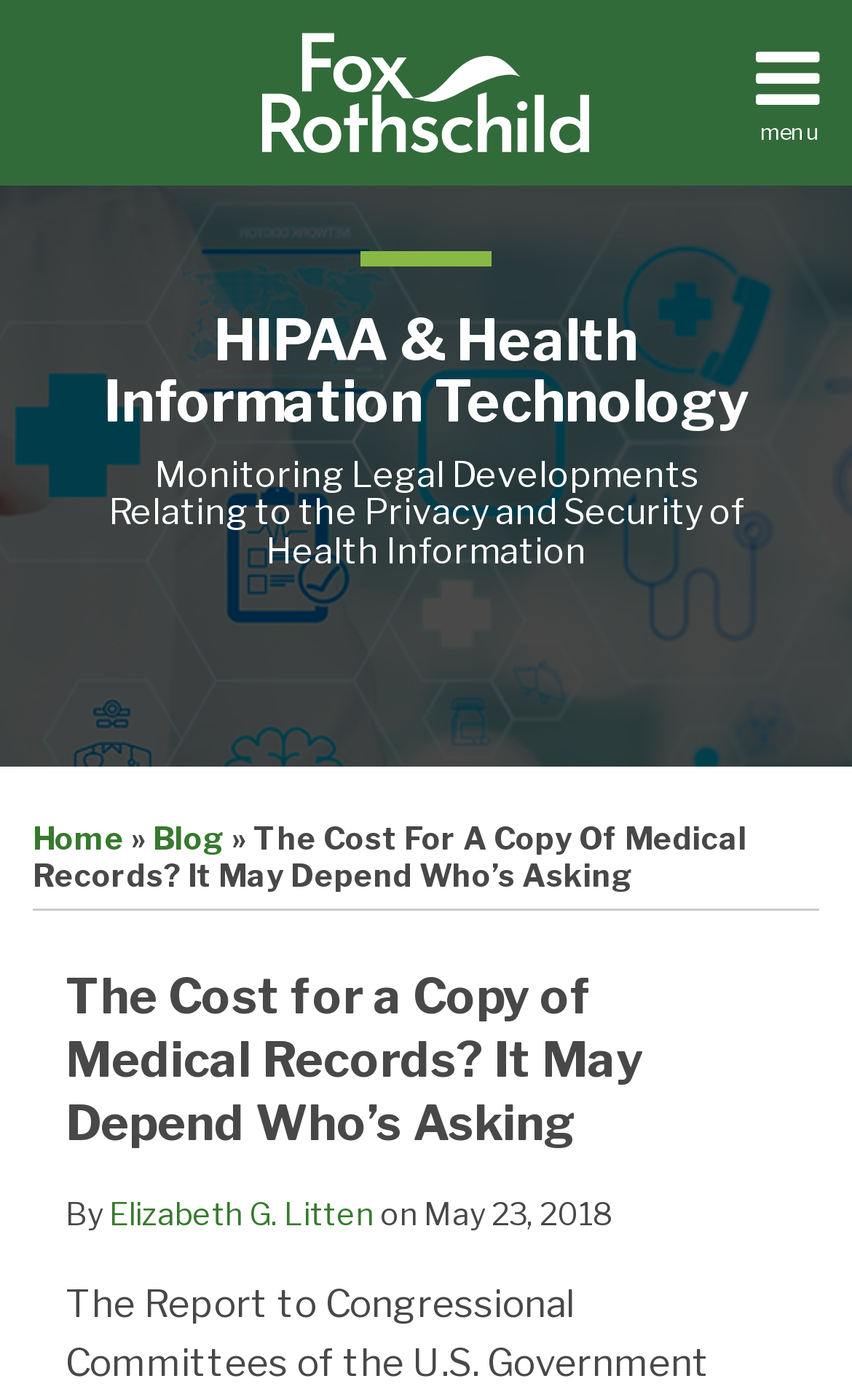Using the description "alt="Fox Rothschild LLP logo"", locate and provide the bounding box of the UI element.

[0.205, 0.023, 0.795, 0.11]